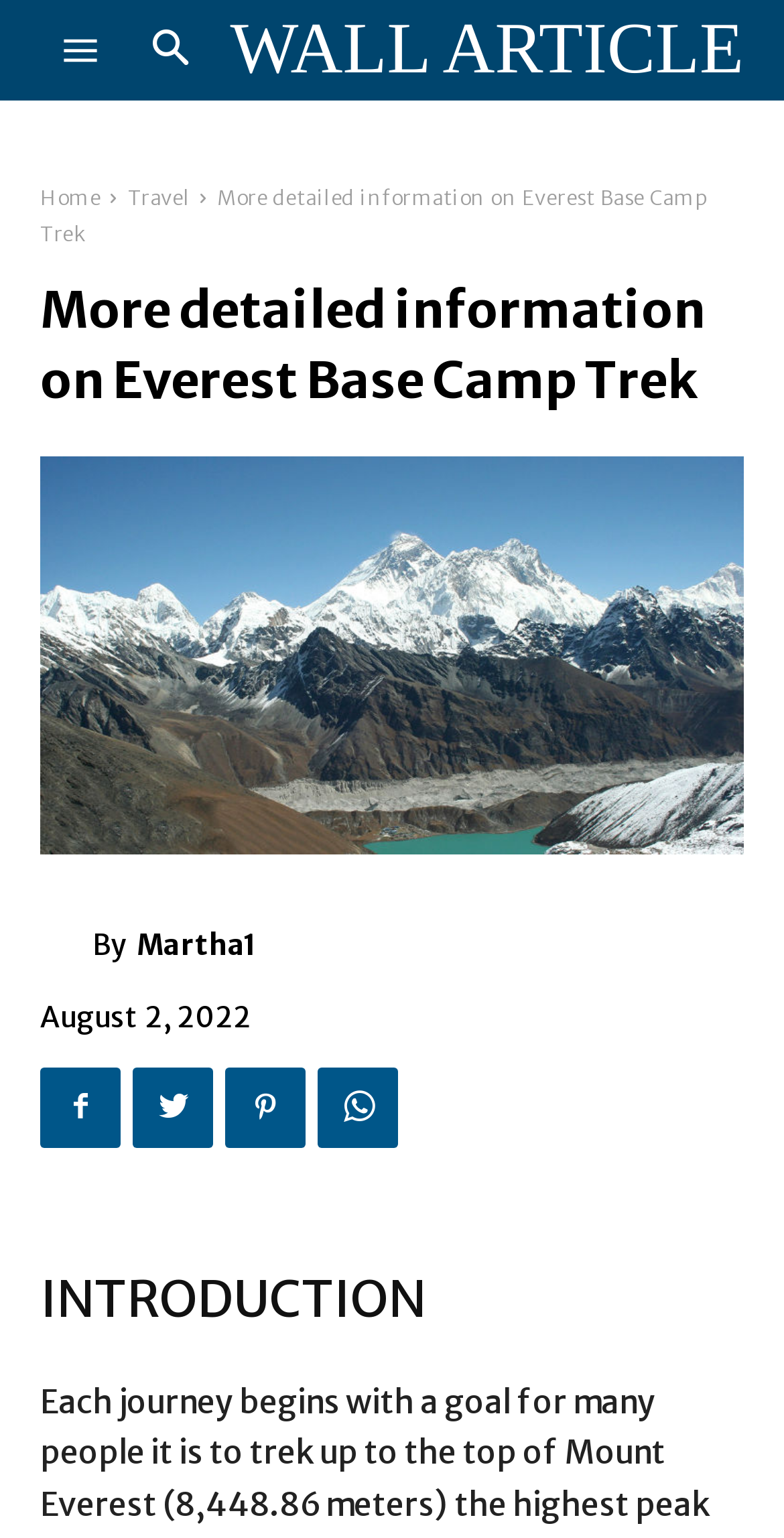What is the name of the article?
Based on the image, answer the question with a single word or brief phrase.

Everest Base Camp Trek